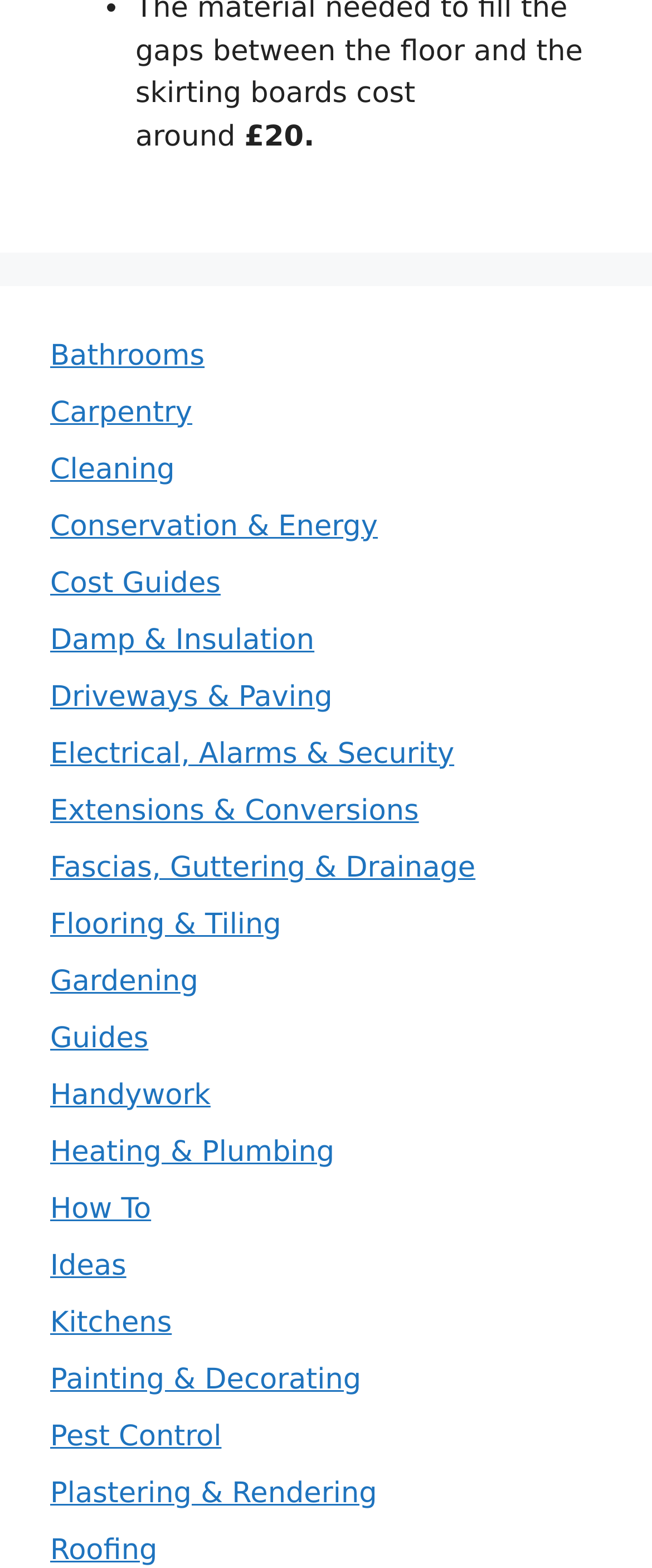Find the bounding box coordinates of the clickable region needed to perform the following instruction: "View Cost Guides". The coordinates should be provided as four float numbers between 0 and 1, i.e., [left, top, right, bottom].

[0.077, 0.361, 0.338, 0.383]